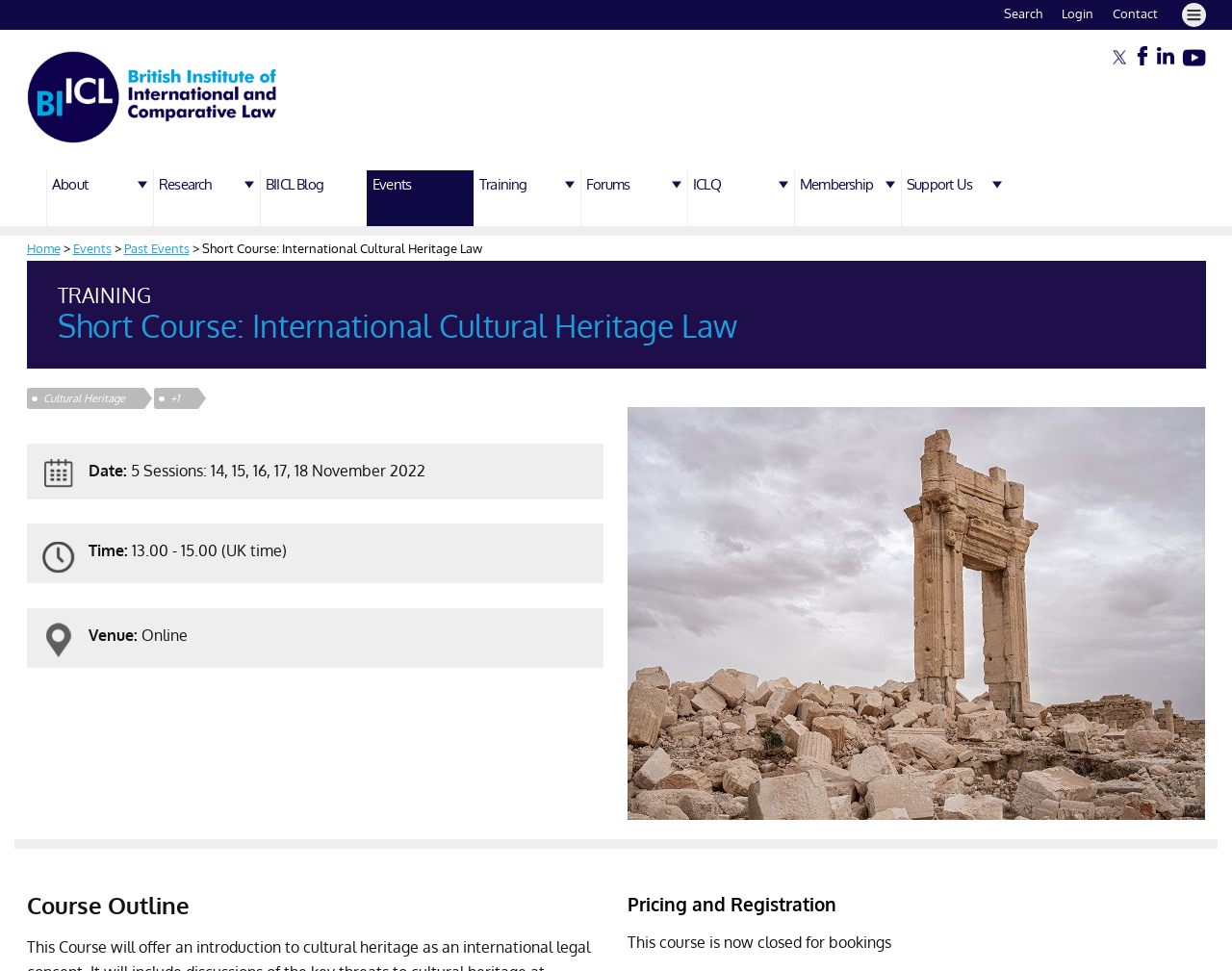Deliver a detailed narrative of the webpage's visual and textual elements.

The webpage is about a short course on International Cultural Heritage Law. At the top right corner, there are links to "Search", "Login", and "Contact", followed by a "Menu" icon. On the top left, there is an image of the British Institute of International and Comparative Law (BIICL).

Below the top section, there is a navigation menu with links to "About", "Research", "BIICL Blog", "Events", "Training", "Forums", "ICLQ", "Membership", and "Support Us". 

The main content of the page is about the short course, with a heading "Short Course: International Cultural Heritage Law" at the top. Below the heading, there are links to "TRAINING" and "Cultural Heritage", followed by a "+" icon. 

The course details are provided, including the date, time, and venue. The date is 5 sessions from 14 to 18 November 2022, the time is 13:00 - 15:00 UK time, and the venue is online. 

Further down, there are two sections: "Course Outline" and "Pricing and Registration". However, the registration is closed, as indicated by the text "This course is now closed for bookings".